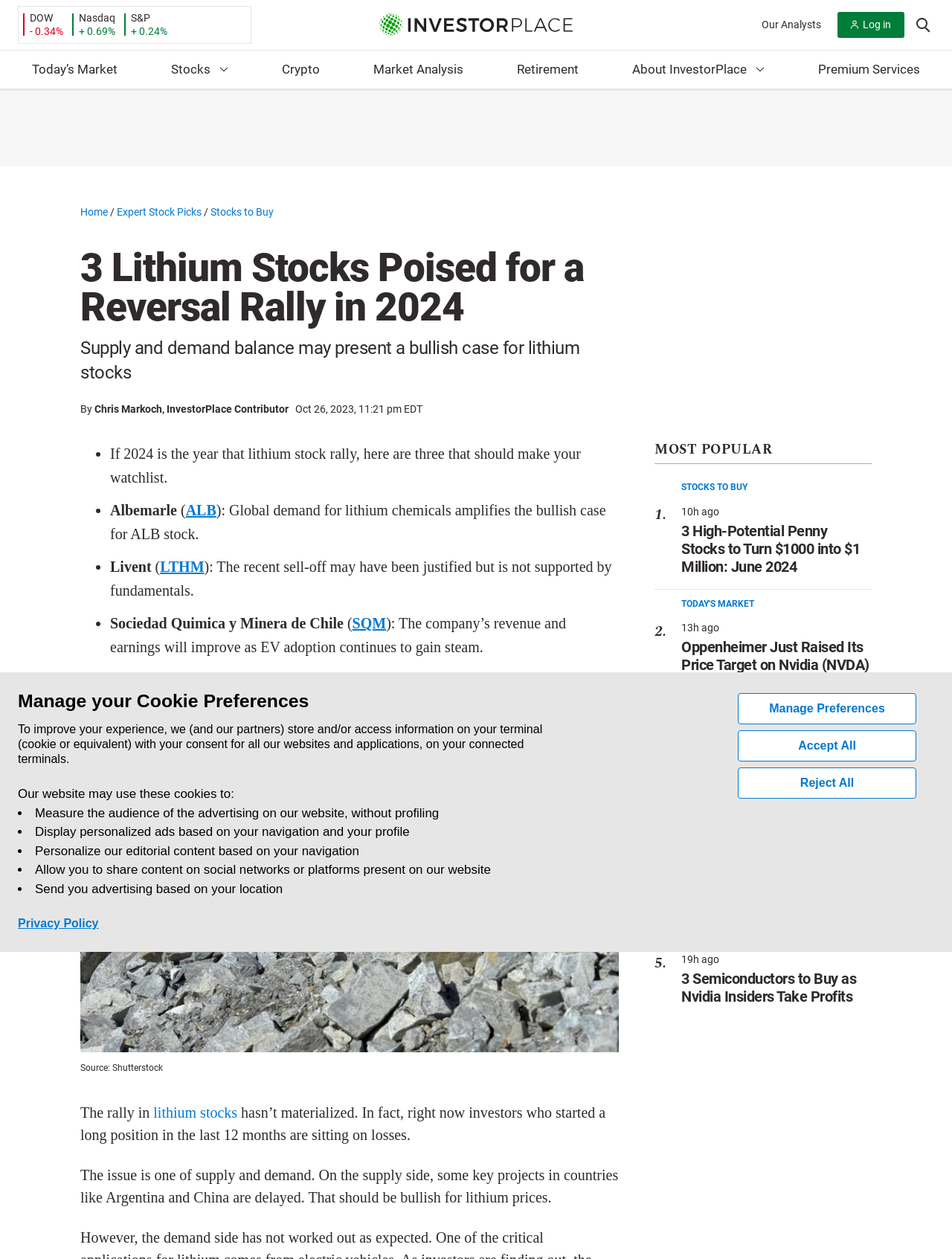Specify the bounding box coordinates of the area to click in order to execute this command: 'Search this site'. The coordinates should consist of four float numbers ranging from 0 to 1, and should be formatted as [left, top, right, bottom].

[0.958, 0.007, 0.981, 0.03]